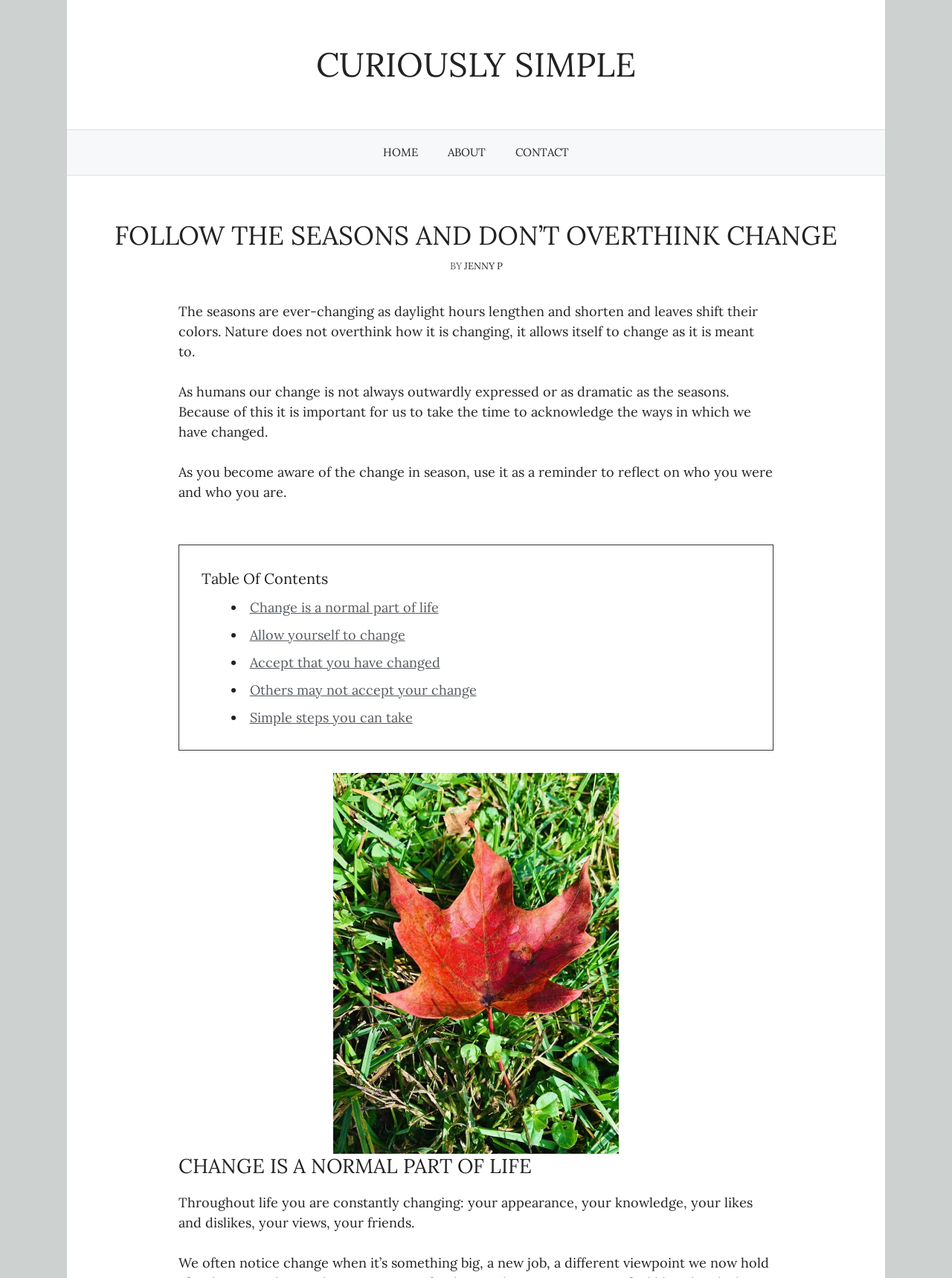Identify the first-level heading on the webpage and generate its text content.

FOLLOW THE SEASONS AND DON’T OVERTHINK CHANGE